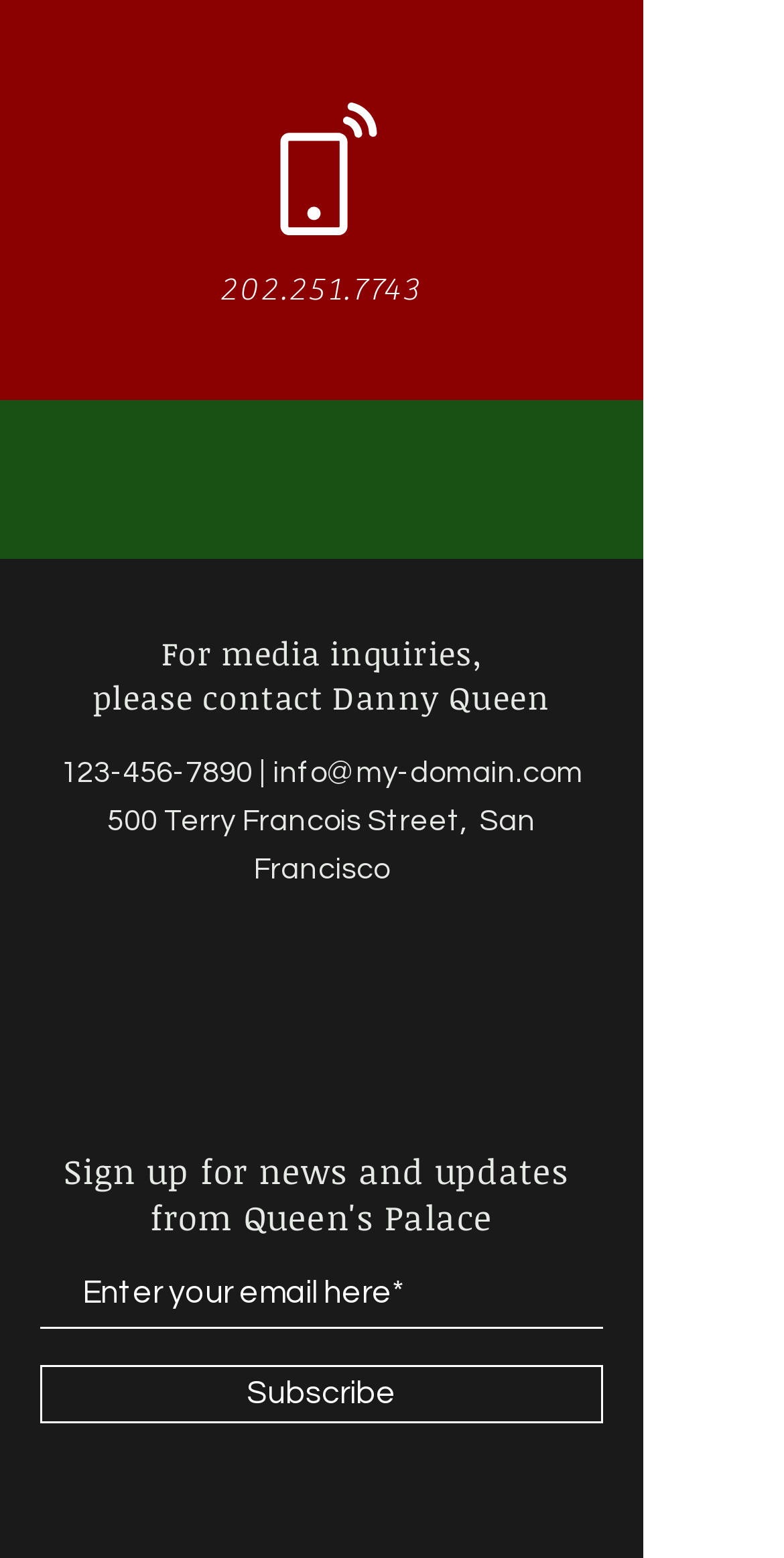Respond to the following question using a concise word or phrase: 
What is the phone number for media inquiries?

123-456-7890